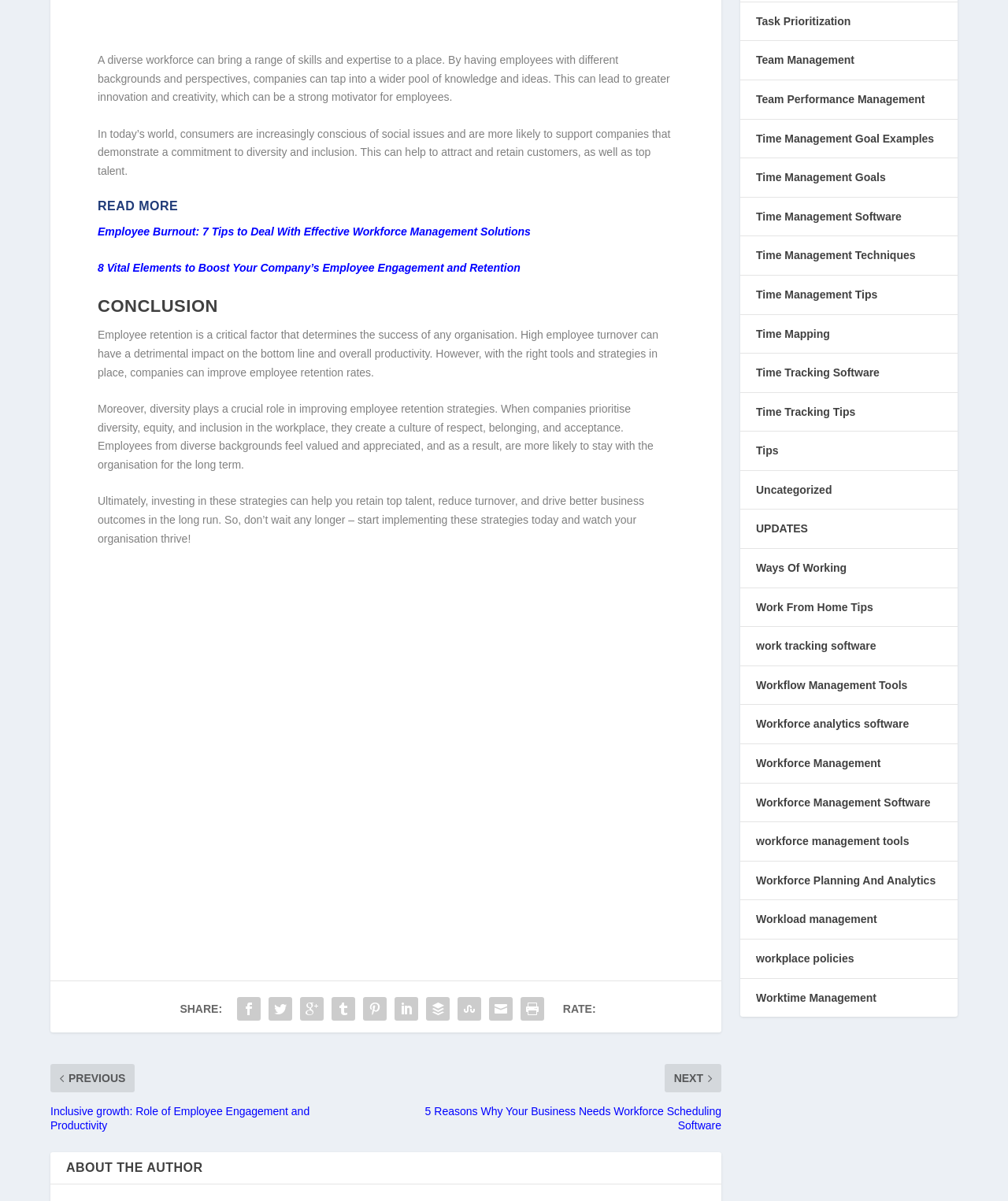Given the webpage screenshot, identify the bounding box of the UI element that matches this description: "Workforce Management".

[0.75, 0.639, 0.874, 0.649]